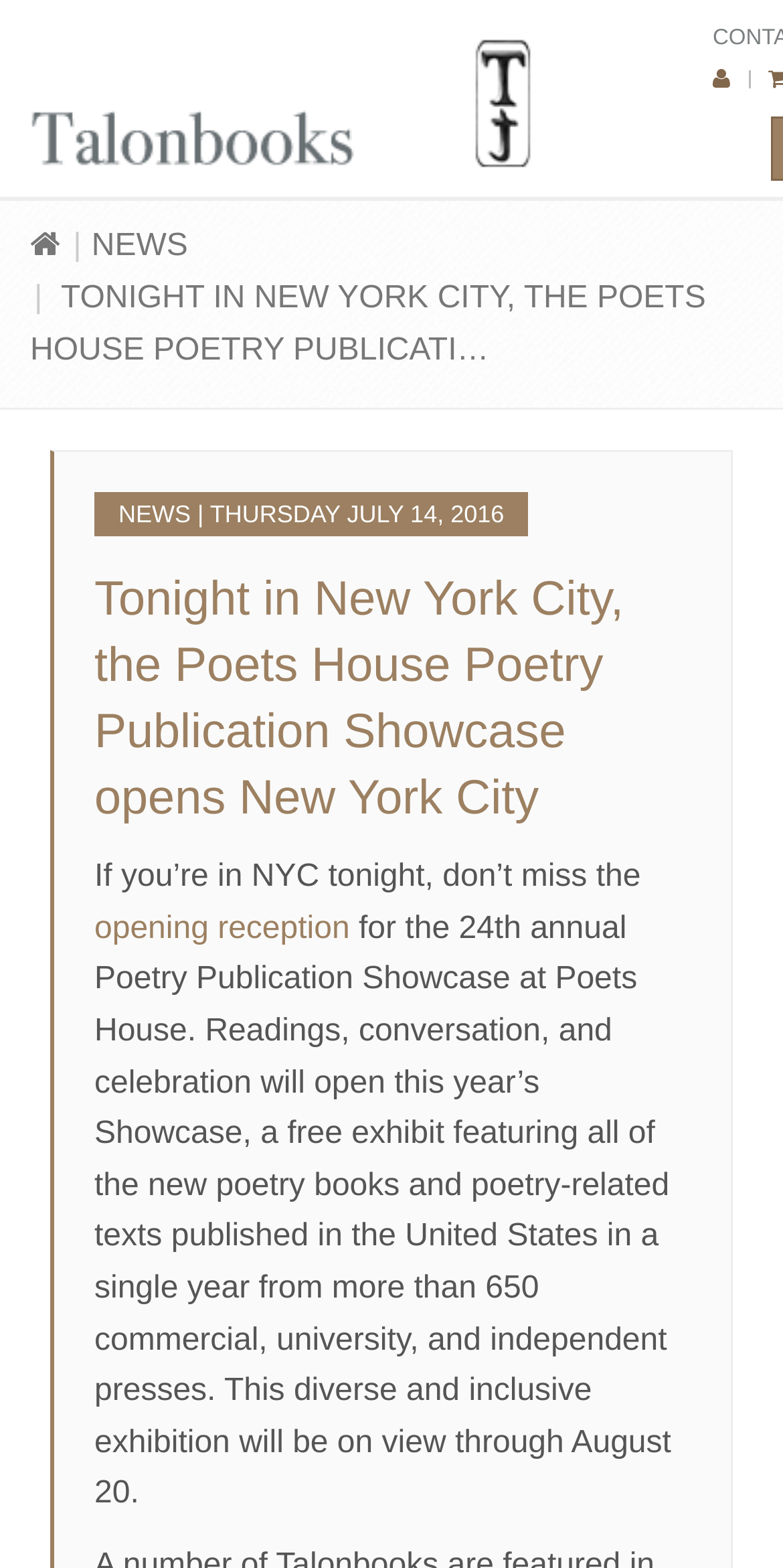Using the provided element description: "opening reception", determine the bounding box coordinates of the corresponding UI element in the screenshot.

[0.121, 0.581, 0.447, 0.603]